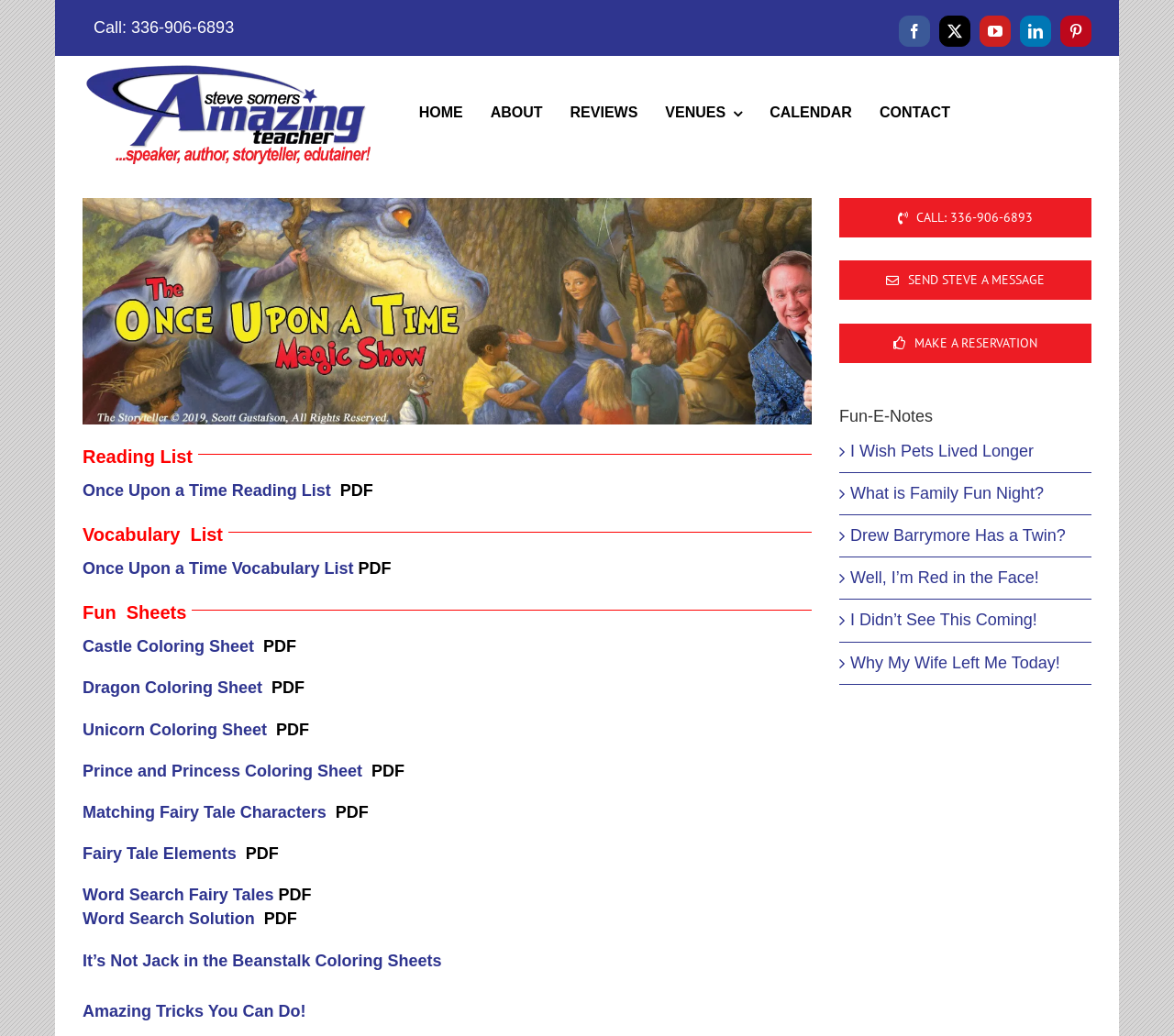Determine the bounding box for the described UI element: "Home".

None